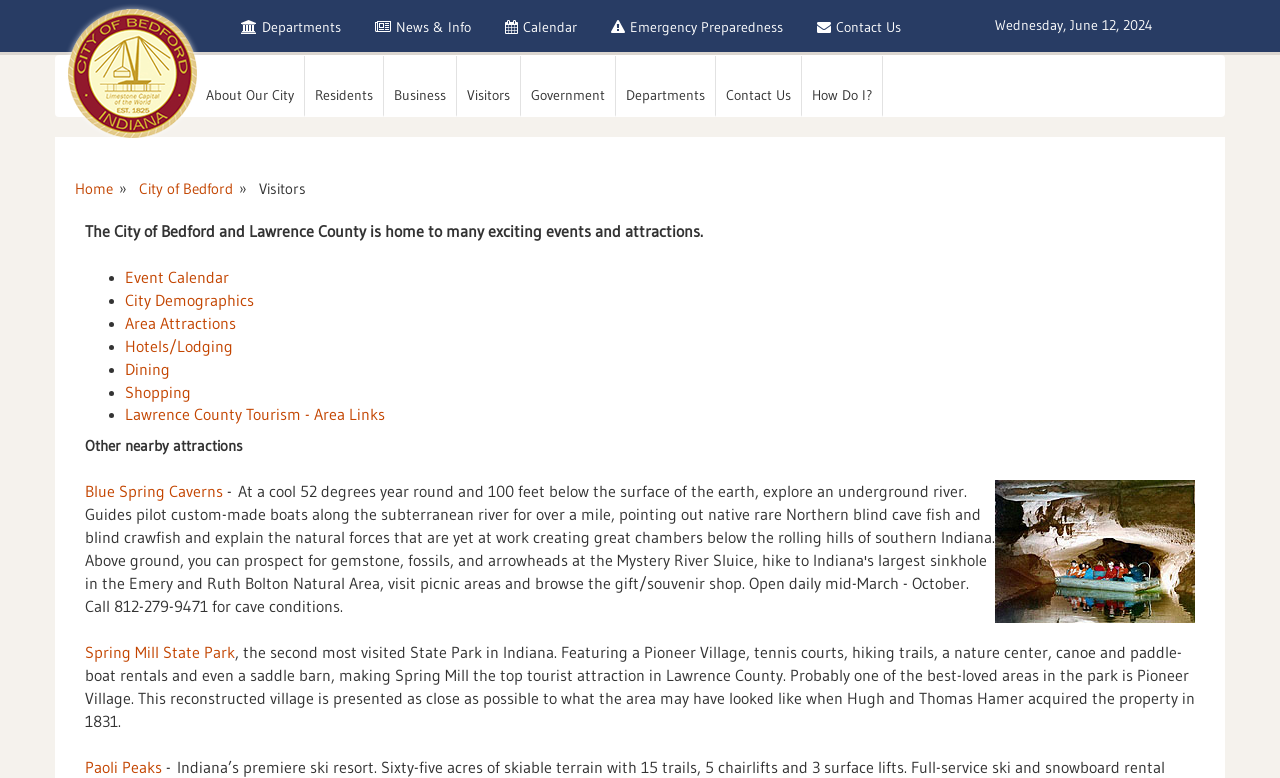Respond to the question below with a single word or phrase:
What is the name of the city?

Bedford